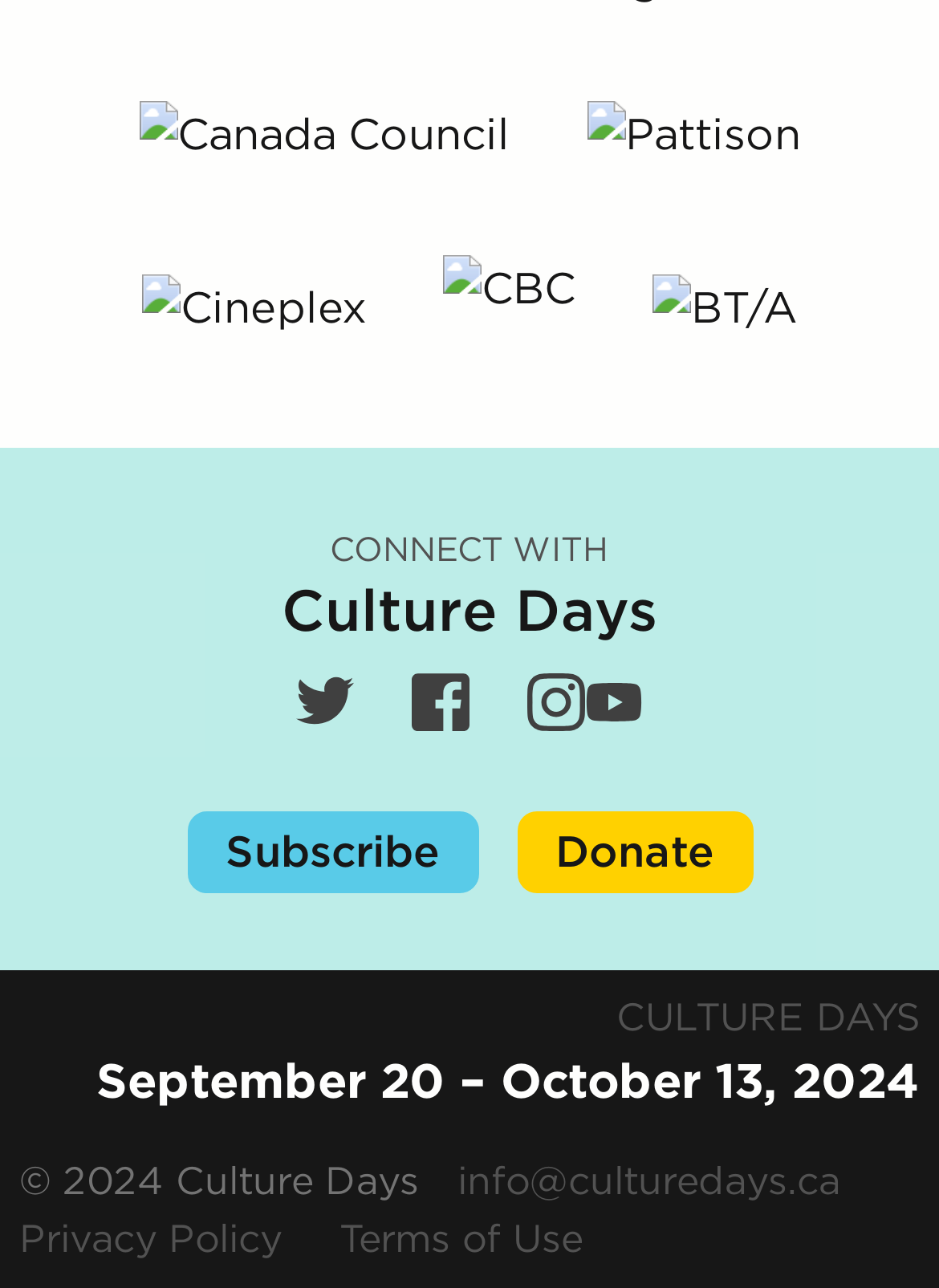Please identify the bounding box coordinates of the clickable area that will allow you to execute the instruction: "Scroll tabs forward".

None